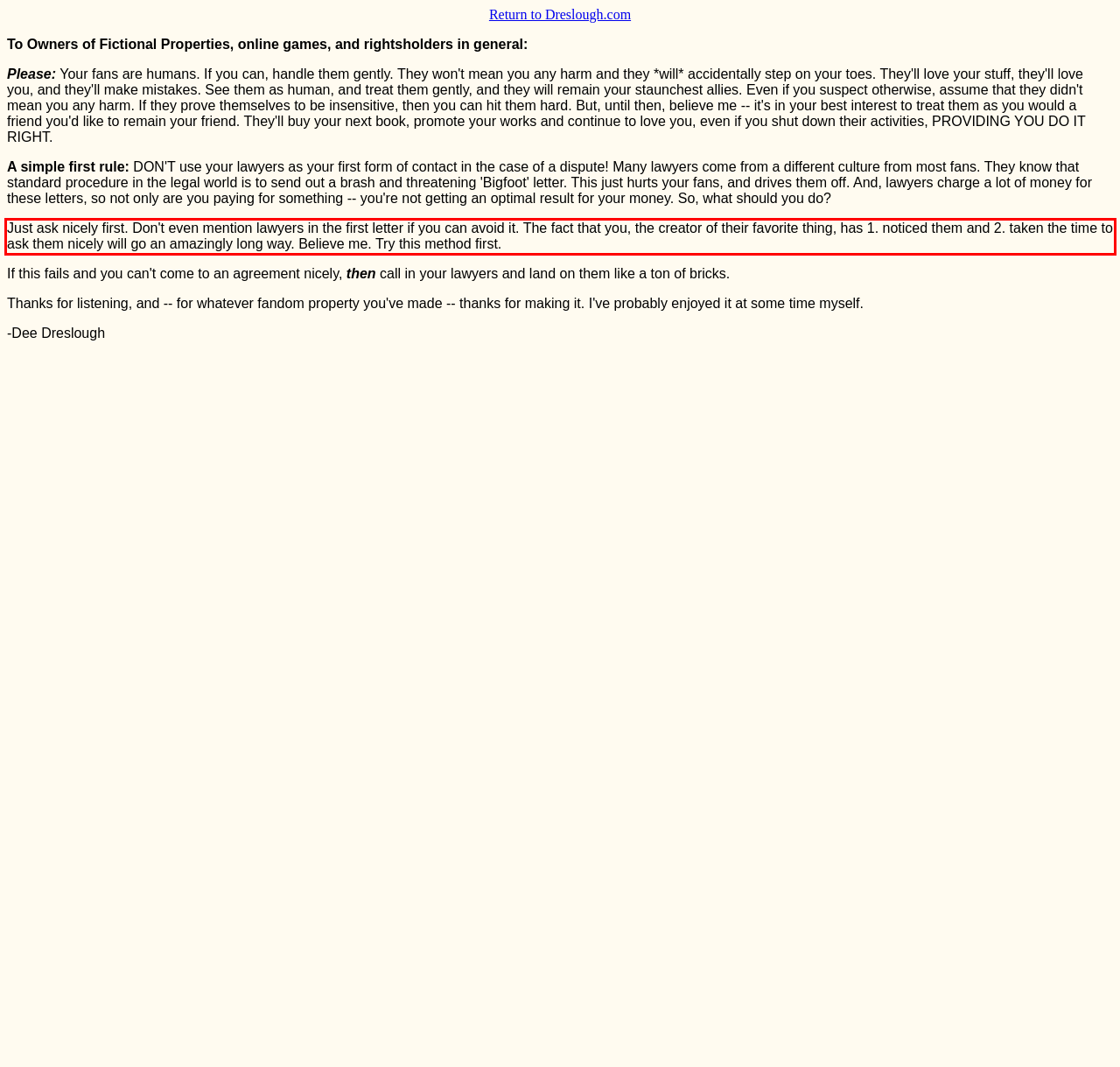Identify and extract the text within the red rectangle in the screenshot of the webpage.

Just ask nicely first. Don't even mention lawyers in the first letter if you can avoid it. The fact that you, the creator of their favorite thing, has 1. noticed them and 2. taken the time to ask them nicely will go an amazingly long way. Believe me. Try this method first.